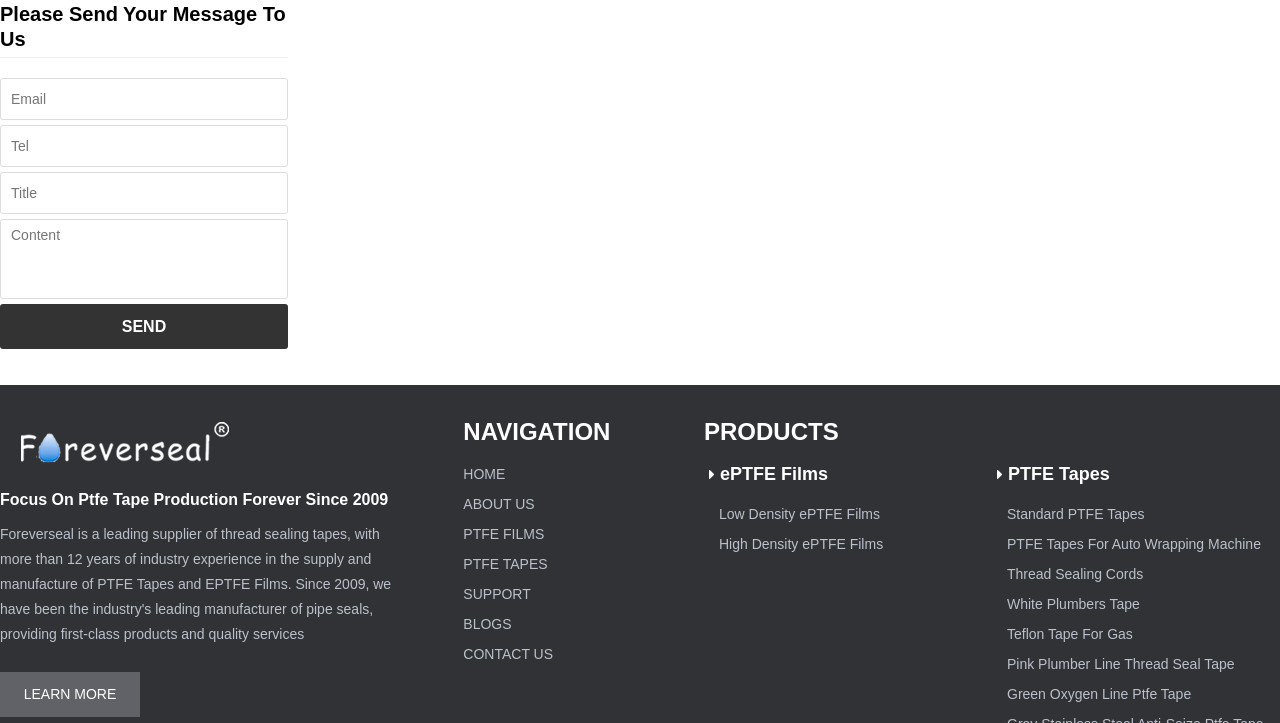Provide a short answer to the following question with just one word or phrase: What is the title of the section below the 'PRODUCTS' text?

PTFE Films